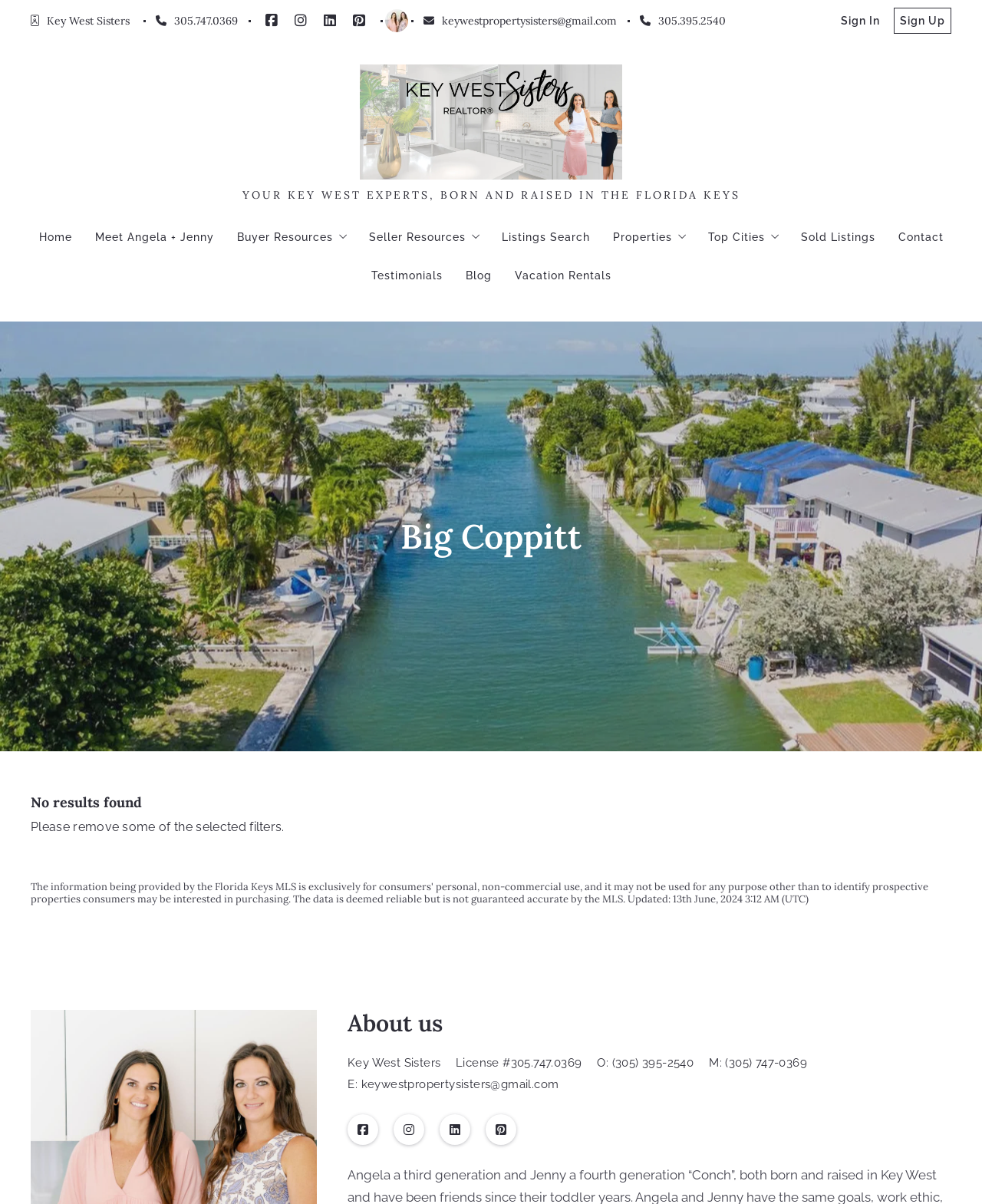Please specify the bounding box coordinates of the region to click in order to perform the following instruction: "Check the testimonials".

[0.378, 0.215, 0.45, 0.241]